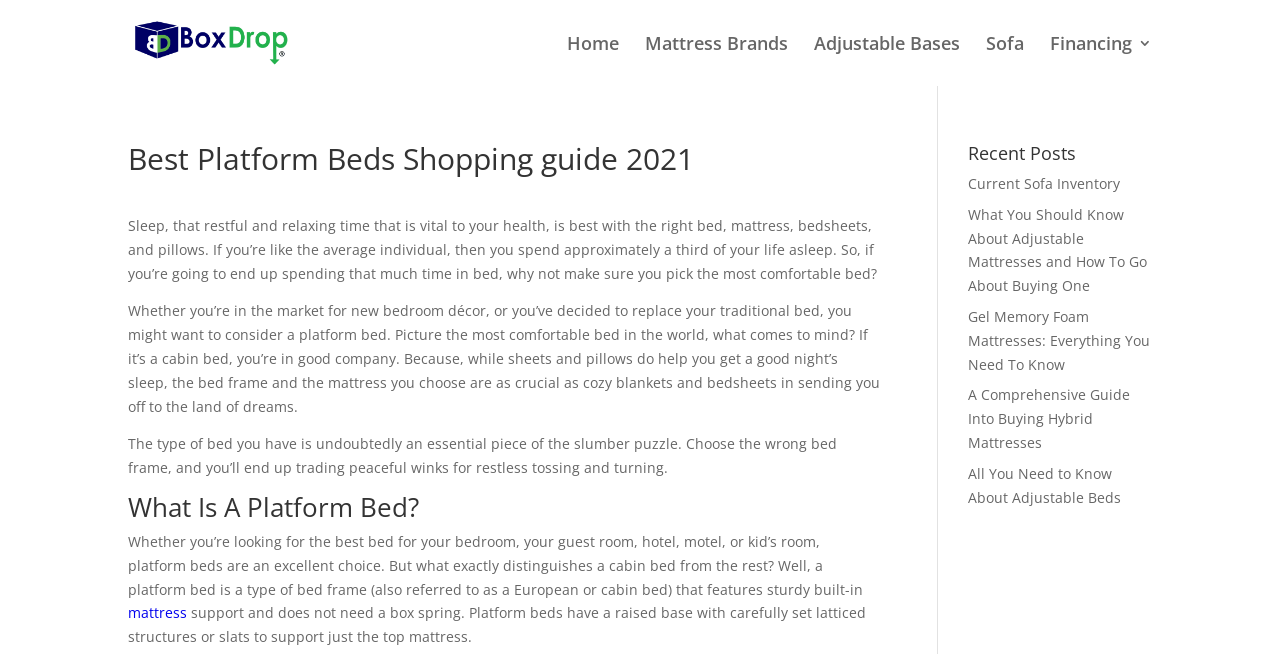By analyzing the image, answer the following question with a detailed response: What is the purpose of a platform bed?

According to the webpage, a platform bed features sturdy built-in support and does not need a box spring, and it has a raised base with carefully set latticed structures or slats to support just the top mattress.